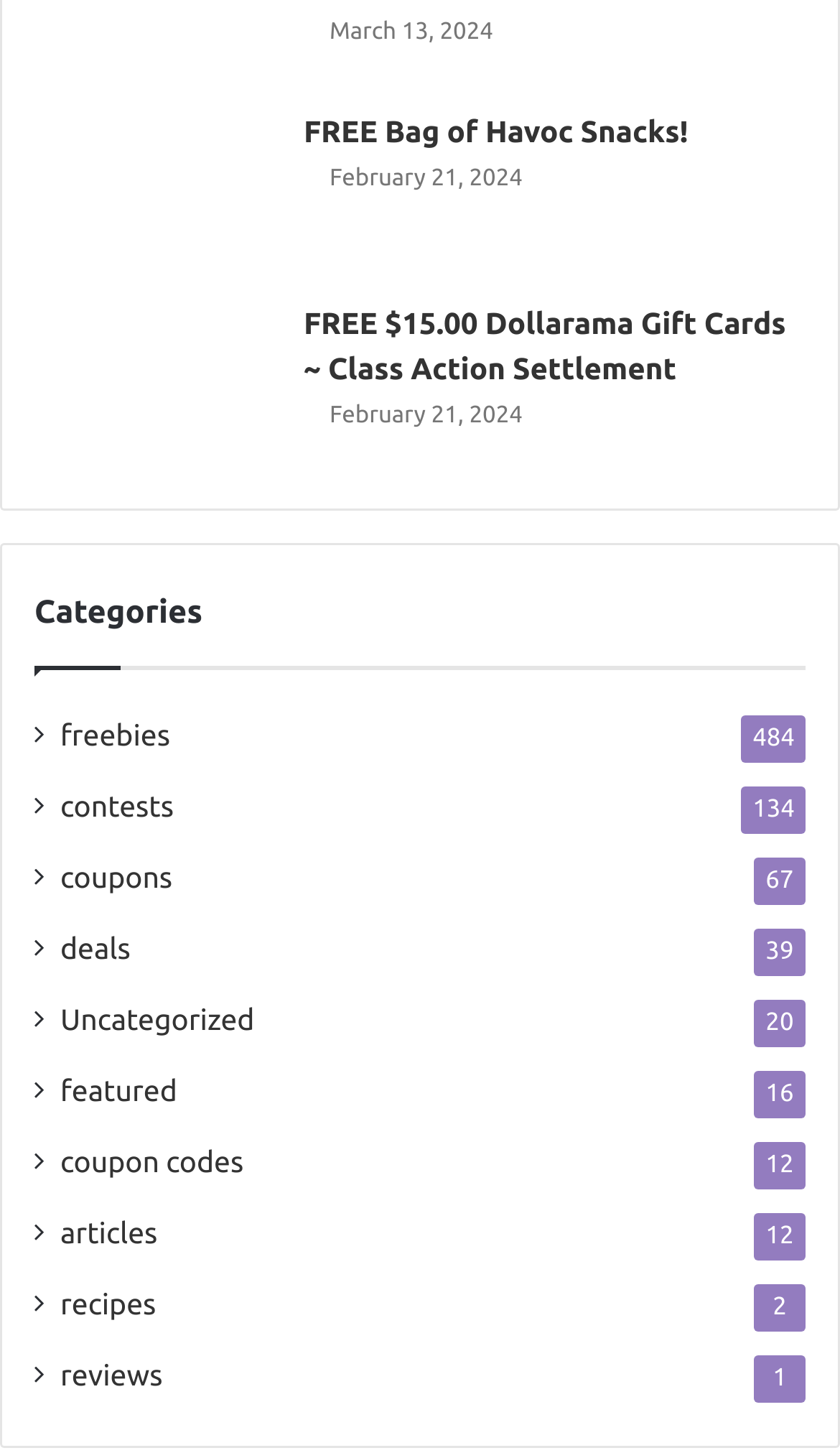Give a one-word or phrase response to the following question: What is the position of the 'categories' label?

top-left